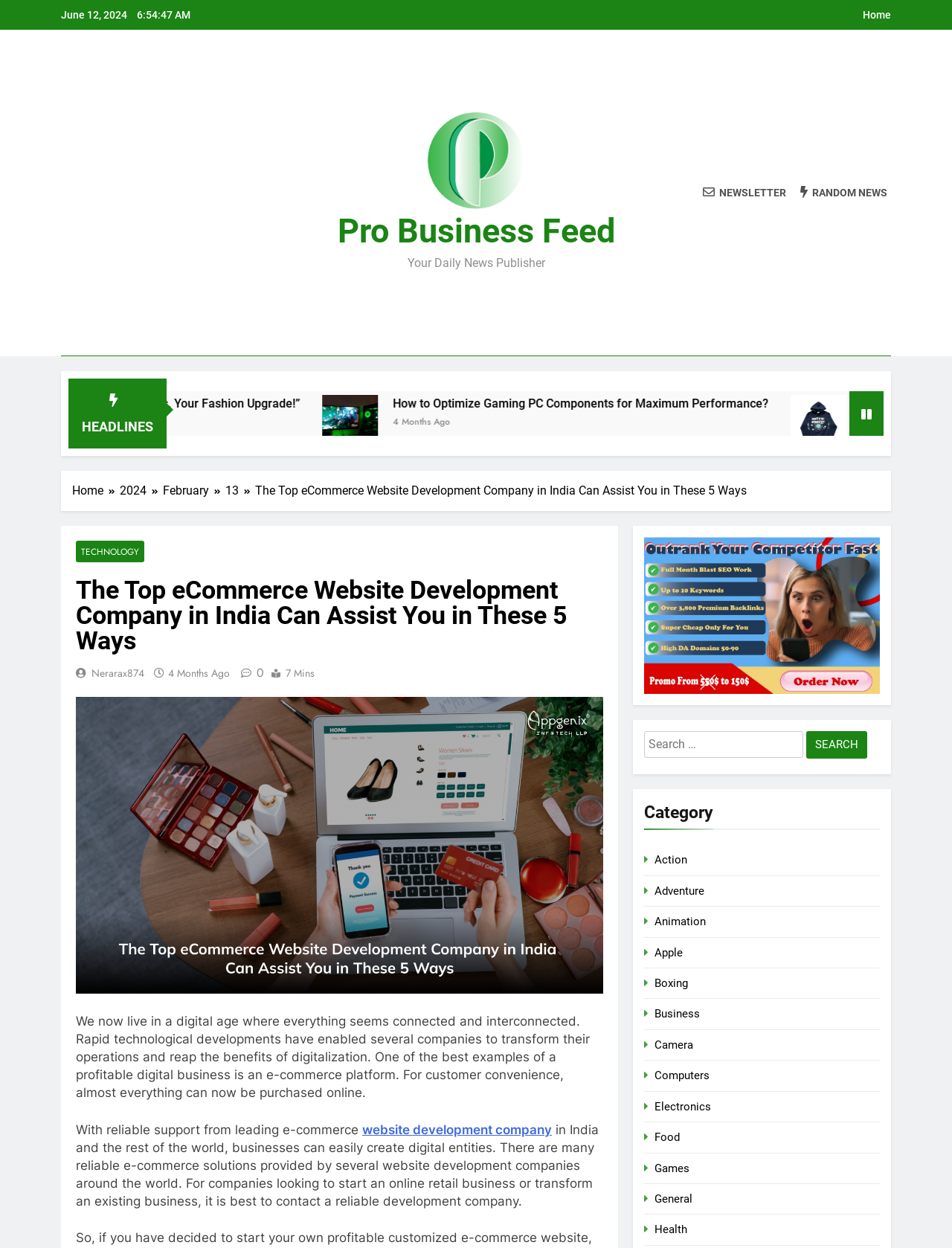How many months ago was the article 'The Top eCommerce Website Development Company in India Can Assist You in These 5 Ways' published?
Using the image as a reference, answer with just one word or a short phrase.

4 Months